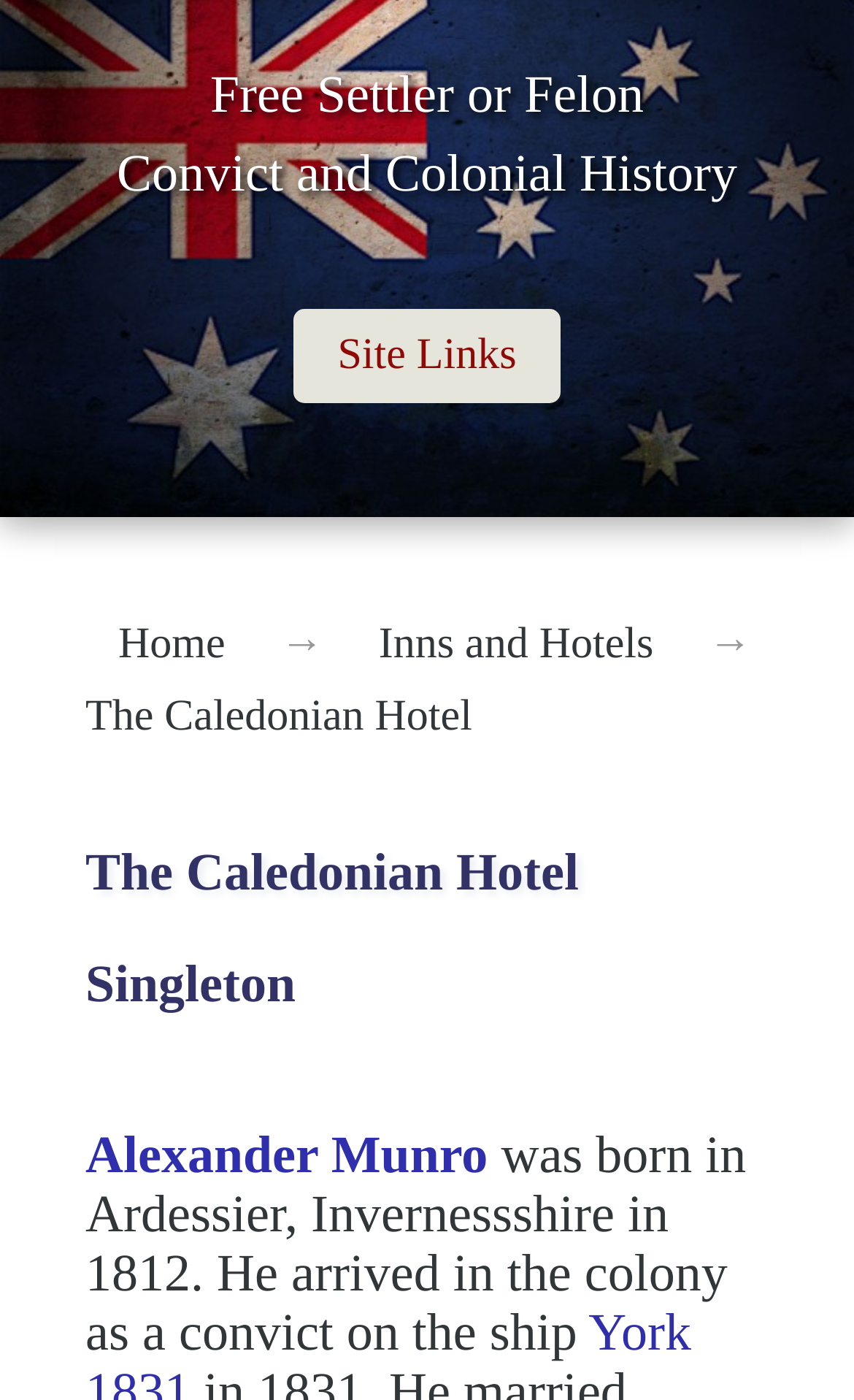What is the year that Edward Alcorn established the Caledonian Hotel?
Observe the image and answer the question with a one-word or short phrase response.

1851